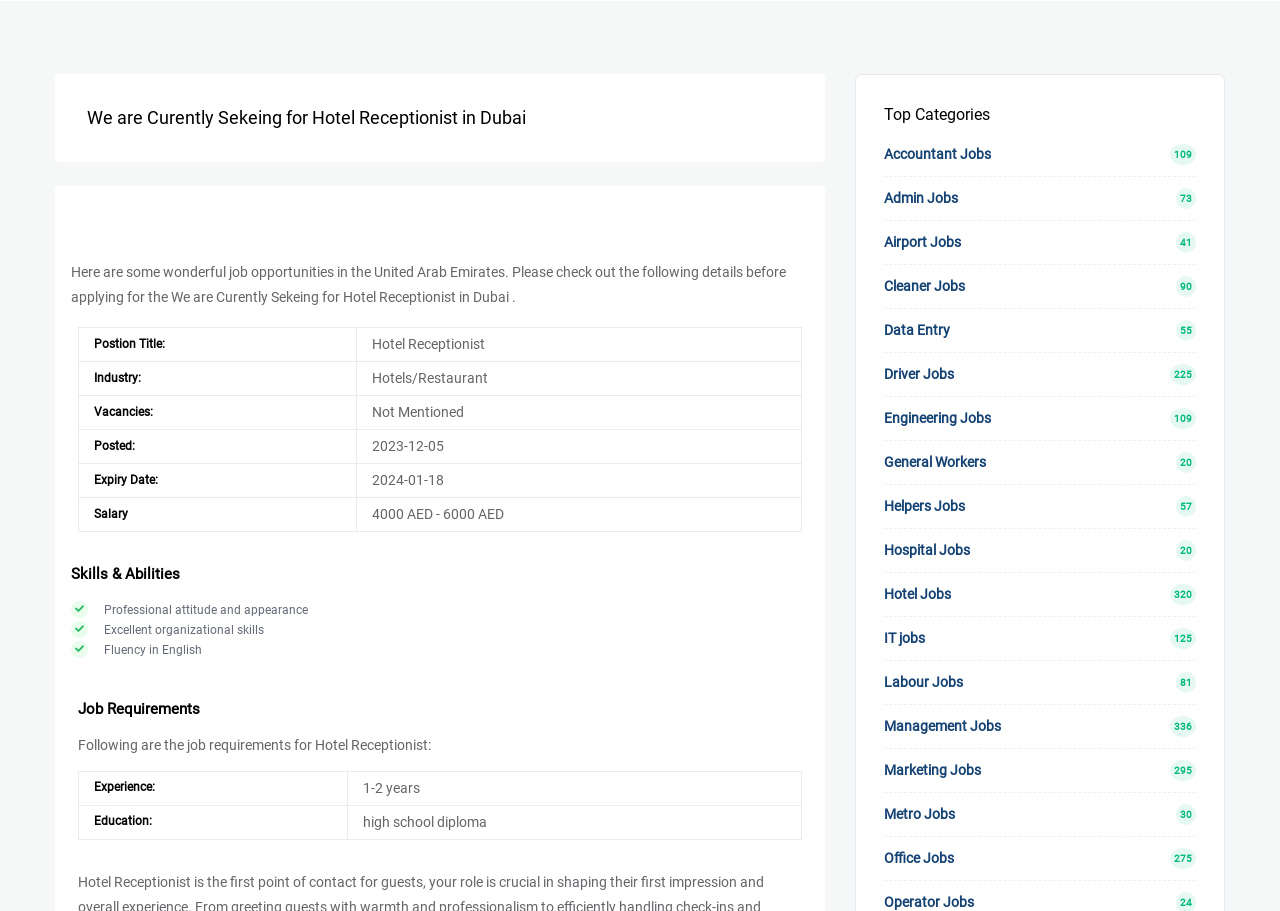How many job categories are listed on the webpage?
By examining the image, provide a one-word or phrase answer.

24